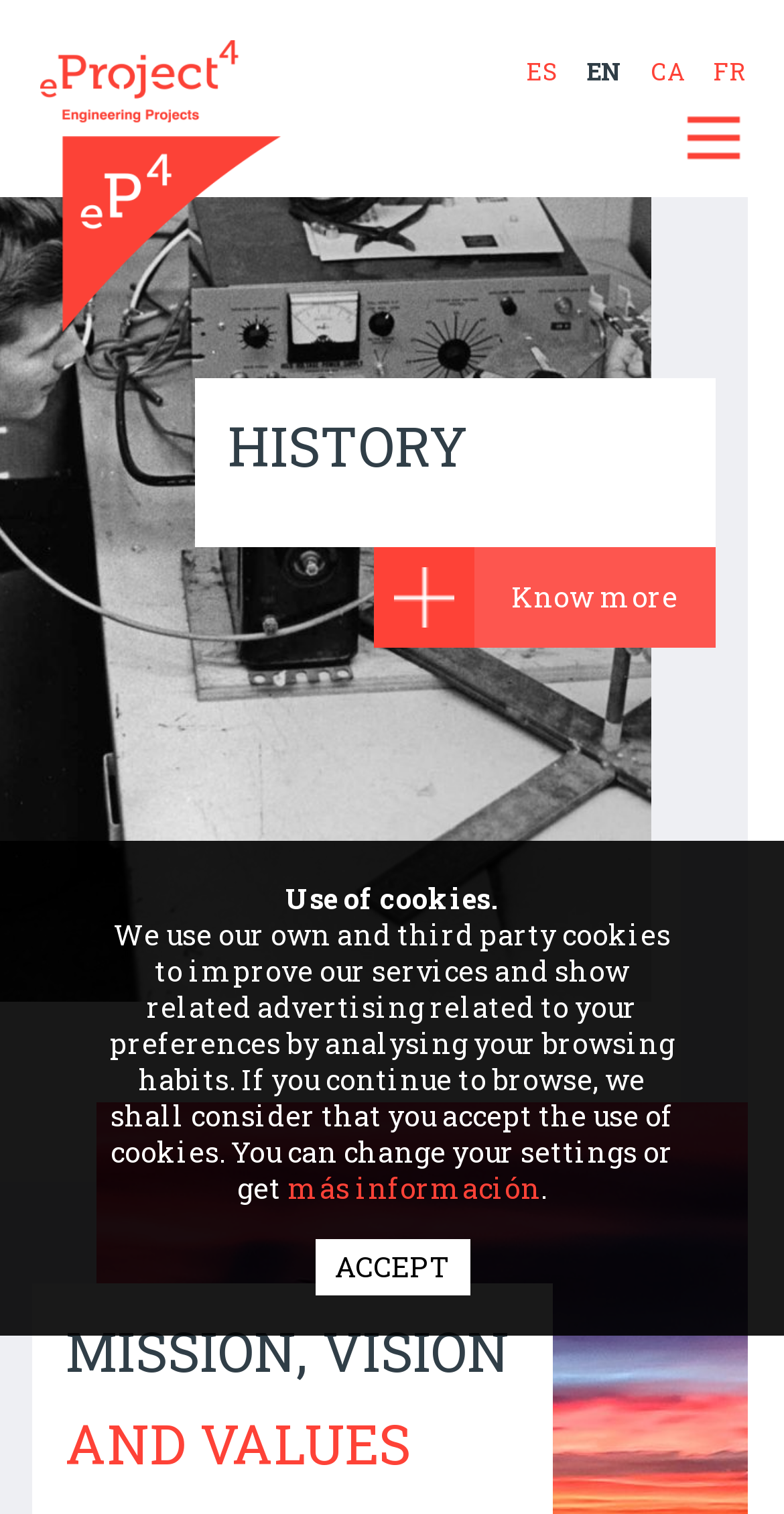Identify the bounding box coordinates of the specific part of the webpage to click to complete this instruction: "Open the menu".

[0.864, 0.072, 0.954, 0.112]